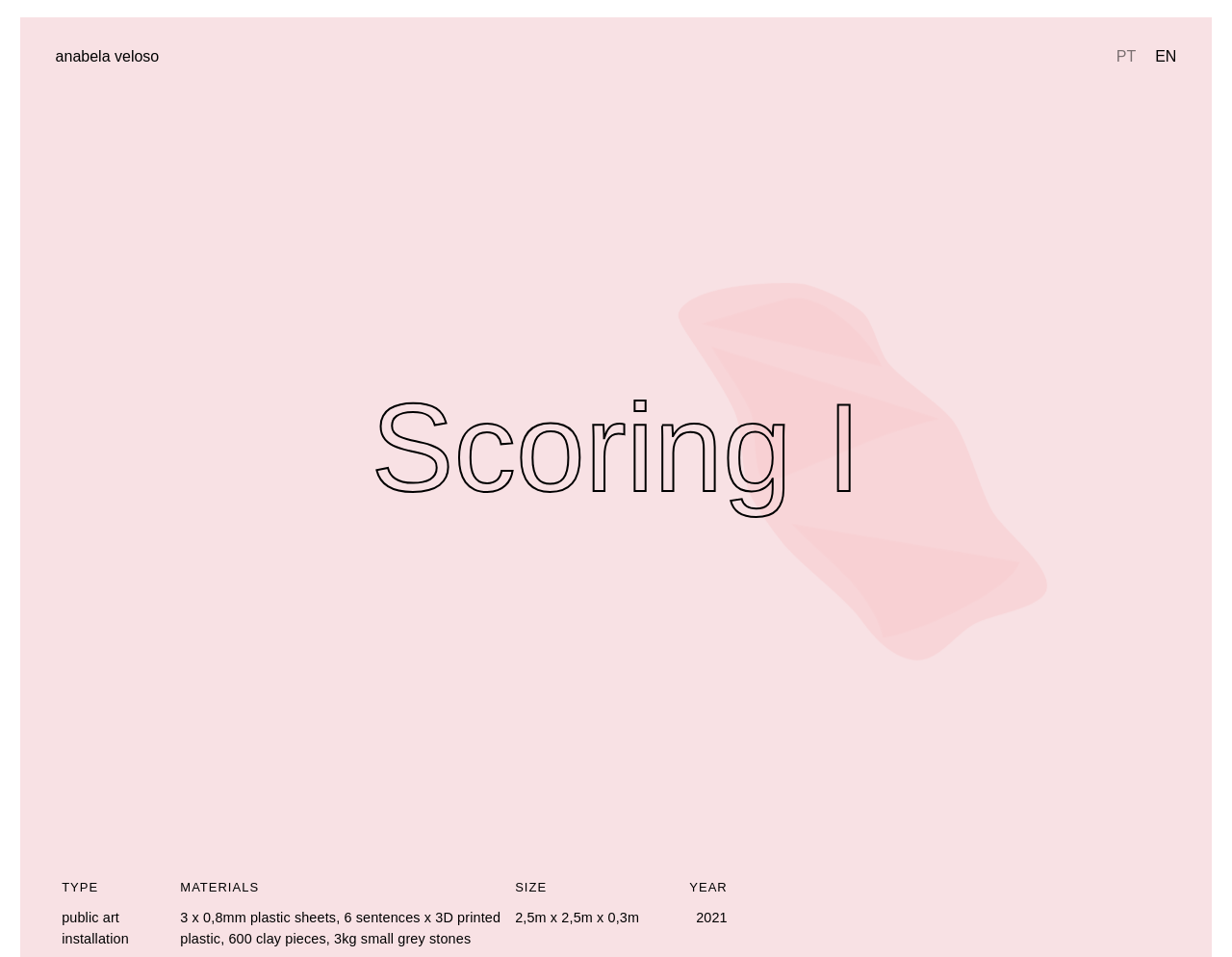Answer the following inquiry with a single word or phrase:
What is the material used for the sculptures?

clay